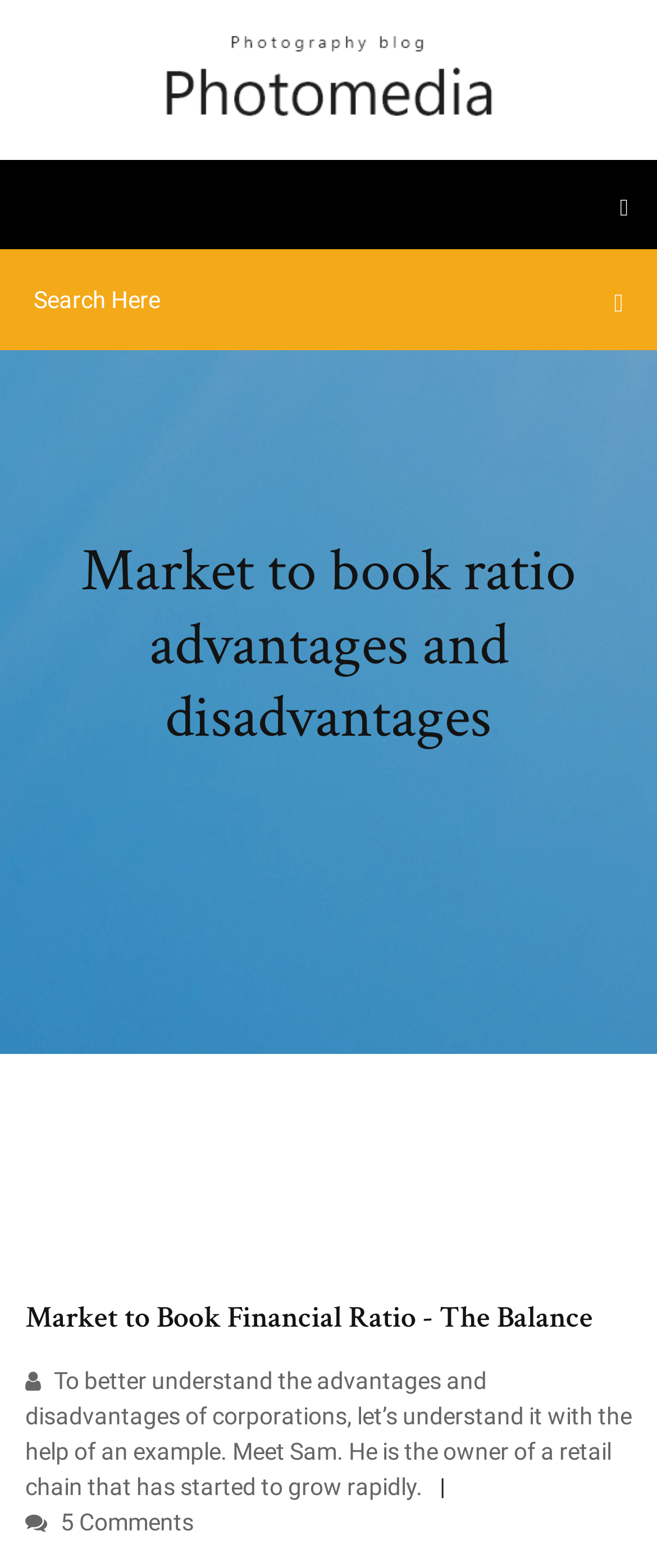Produce a meticulous description of the webpage.

The webpage is about the market to book ratio, a financial concept used to compare a company's market price to its book value. At the top left of the page, there is a link to "stormloadsrxjvek.netlify.app" accompanied by an image with the same URL. 

On the top right, there is a search bar with a "Search Here" placeholder text and a "Close Search" button next to it. 

Below the search bar, the main content of the page begins with a heading that reads "Market to book ratio advantages and disadvantages". 

Further down, there is another heading that says "Market to Book Financial Ratio - The Balance". 

The main content of the page is divided into sections, with the first section starting with a link that reads "To better understand the advantages and disadvantages of corporations, let’s understand it with the help of an example. Meet Sam. He is the owner of a retail chain that has started to grow rapidly." This section likely provides an example to illustrate the concept of market to book ratio.

At the bottom of the page, there is a link that says "5 Comments", indicating that there are comments or discussions related to the topic.